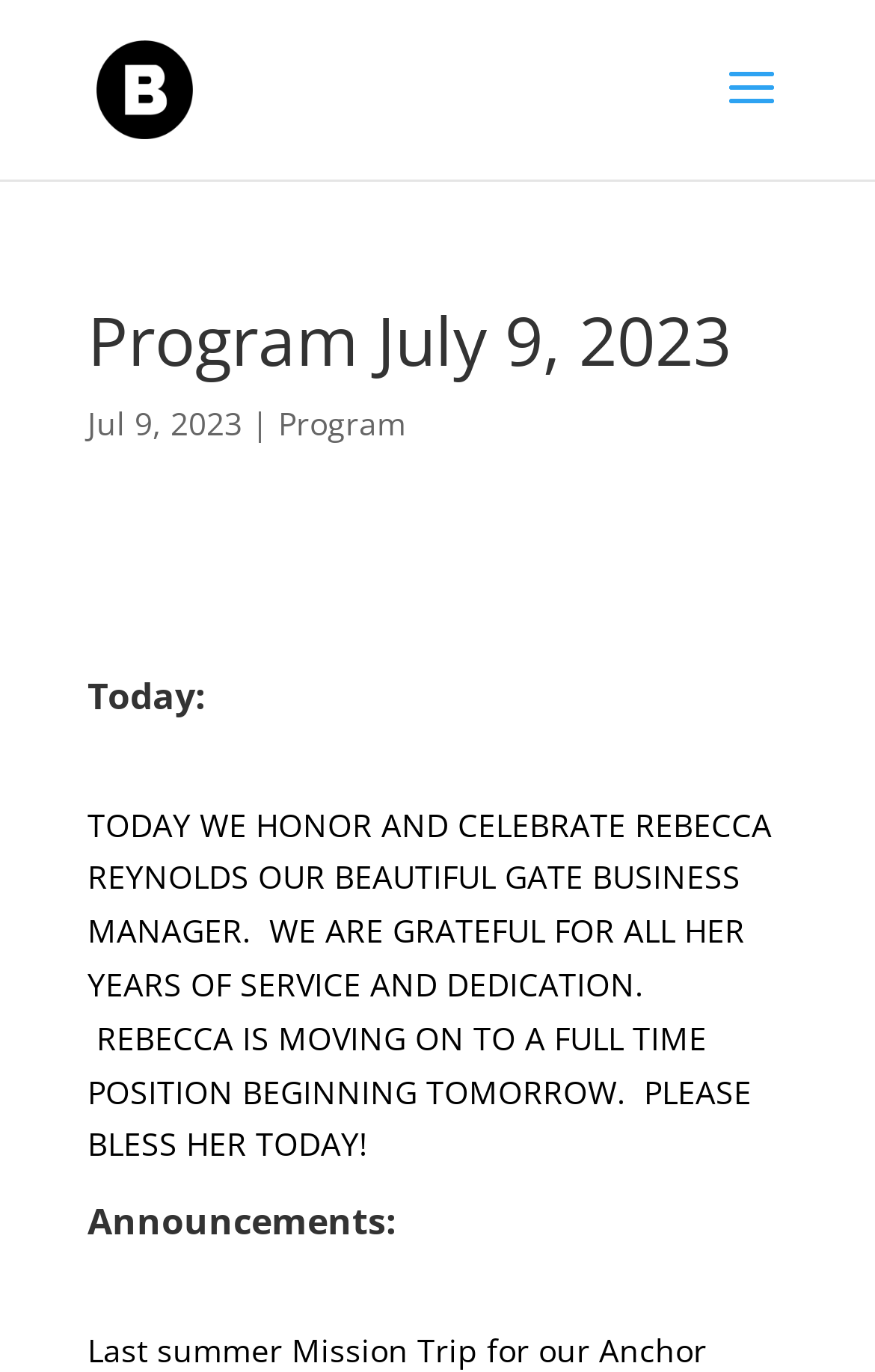What is Rebecca's new position?
Answer with a single word or short phrase according to what you see in the image.

Full-time position